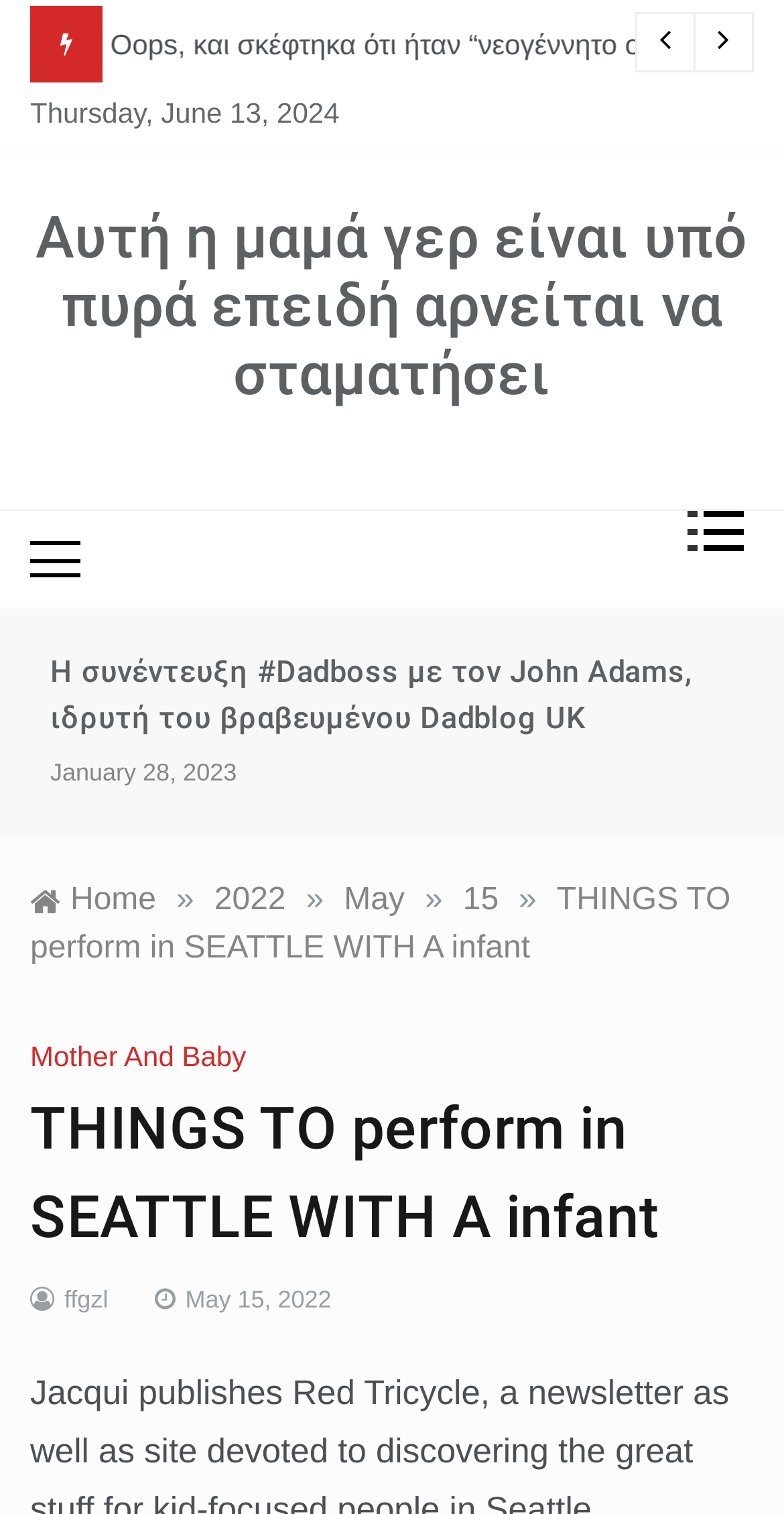Describe every aspect of the webpage comprehensively.

This webpage appears to be a blog post or article about things to do in Seattle with an infant. At the top right corner, there are two buttons with icons '\uf104' and '\uf105'. Below these buttons, the current date "Thursday, June 13, 2024" is displayed. 

The main title of the article "Αυτή η μαμά γερ είναι υπό πυρά επειδή αρνείται να σταματήσει" is located at the top center of the page, and it's also a link. Below the title, there's a button with no text and a link with no text at the top right corner.

The article's content is divided into sections. The first section has a heading "Κάθε μικρό πυθμένα είναι πίσω! (Χορηγία)" which is also a link. Below this heading, there's a link to "December 30, 2022" with a corresponding time.

The navigation menu, labeled as "Breadcrumbs", is located at the middle of the page. It contains links to "Home", "2022", "May", "15", and "THINGS TO perform in SEATTLE WITH A infant". The last link has a sub-menu with links to "Mother And Baby" and another instance of the article title "THINGS TO perform in SEATTLE WITH A infant". This sub-menu also contains a heading with the same title and two more links, one with the text "ffgzl" and another with the text "\uf017 May 15, 2022" which also contains a time element.